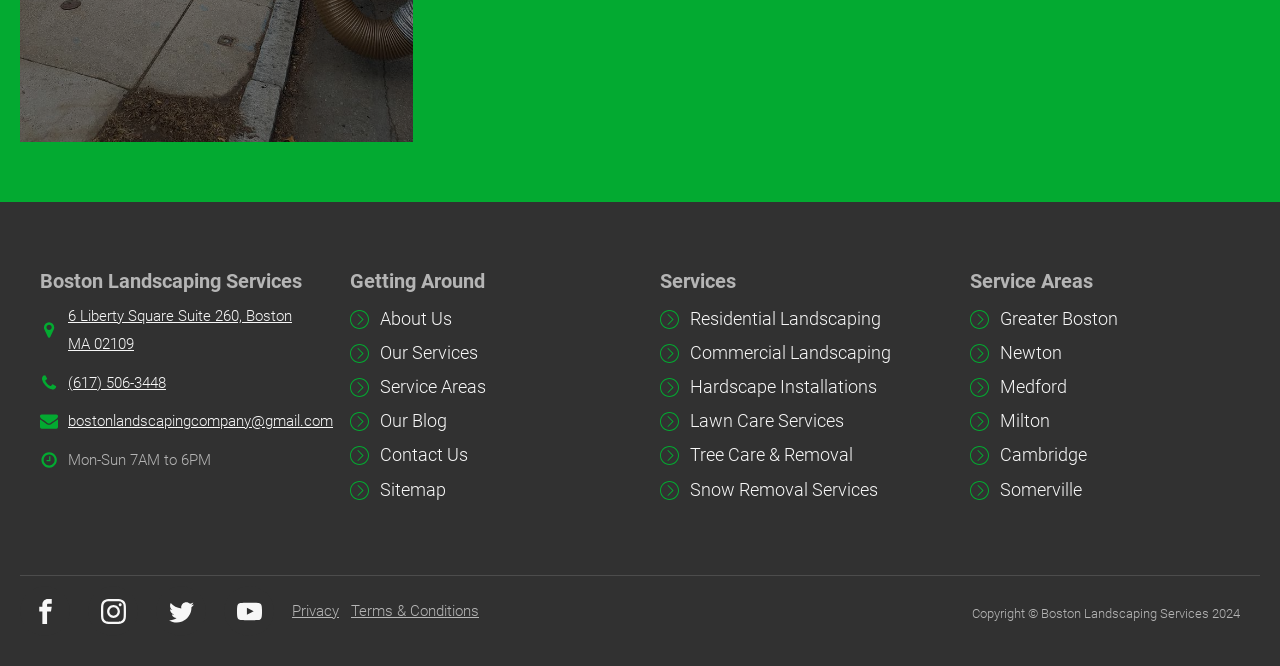What are the business hours of the Boston Landscaping Company?
Refer to the image and provide a thorough answer to the question.

The business hours can be found in the time element with the text 'Mon-Sun 7AM to 6PM' which is located at the top of the webpage, below the heading 'Boston Landscaping Services'.